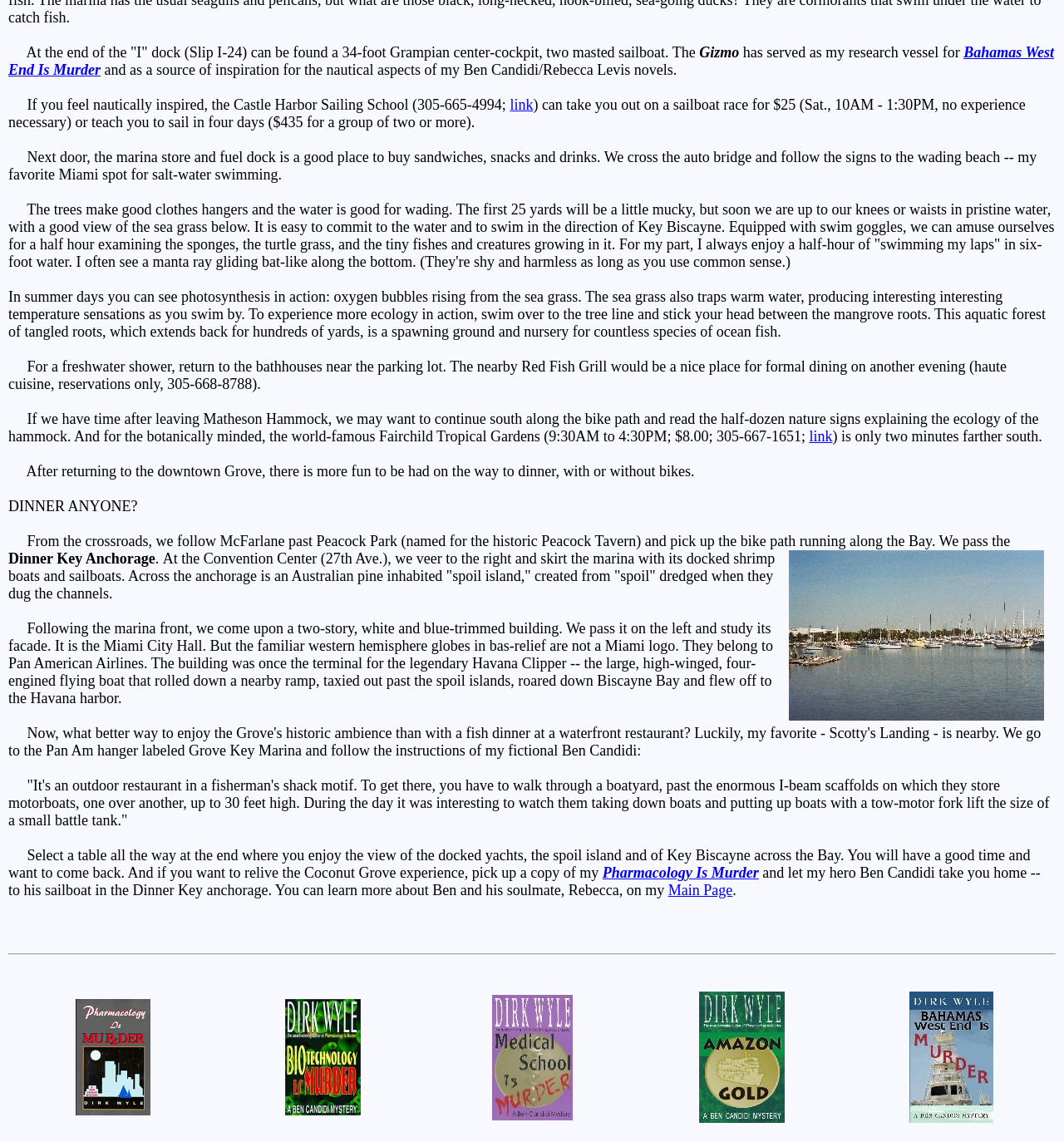Using the webpage screenshot and the element description Main Page, determine the bounding box coordinates. Specify the coordinates in the format (top-left x, top-left y, bottom-right x, bottom-right y) with values ranging from 0 to 1.

[0.628, 0.772, 0.689, 0.787]